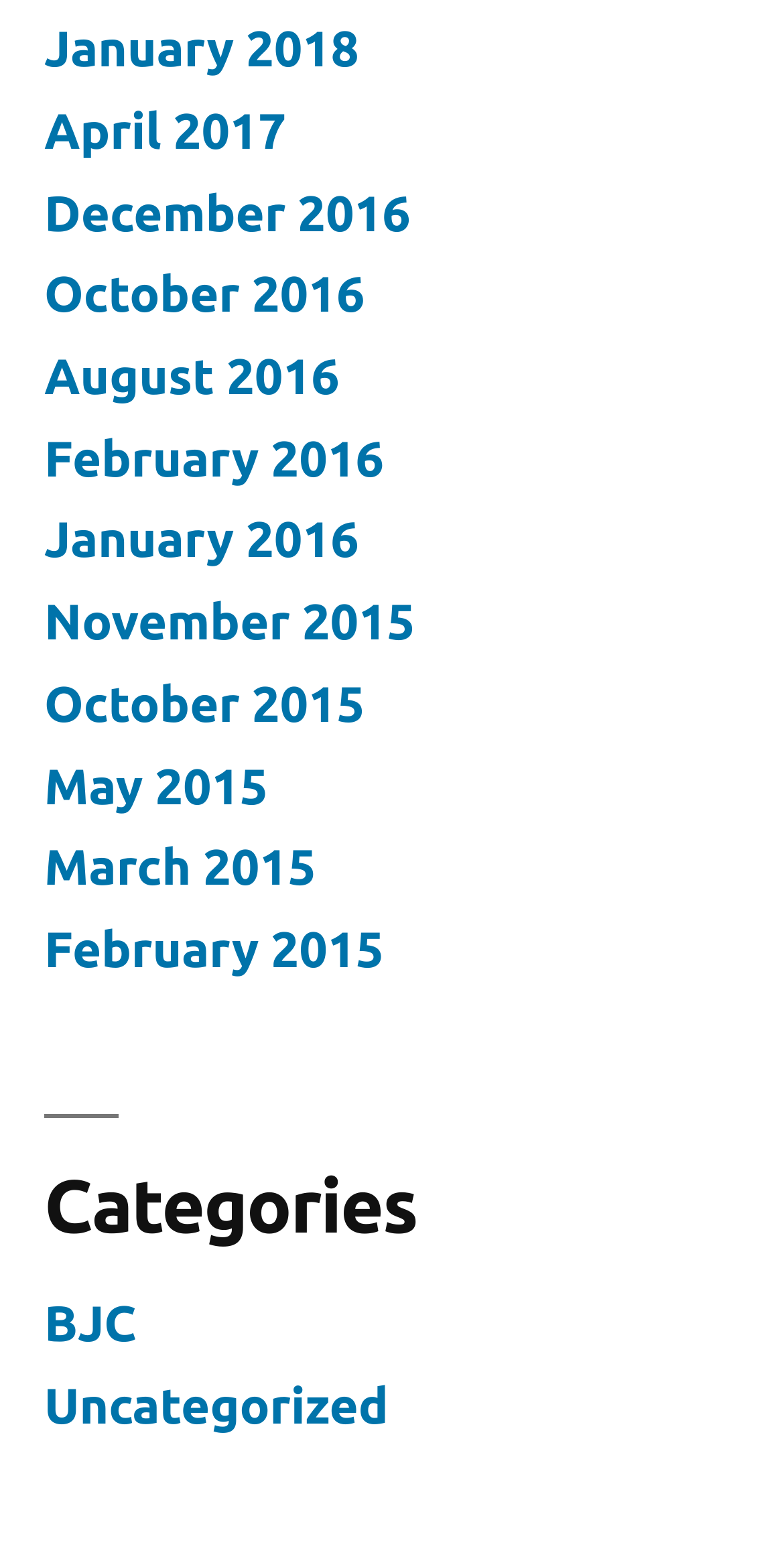Give the bounding box coordinates for the element described as: "May 2015".

[0.056, 0.484, 0.342, 0.52]